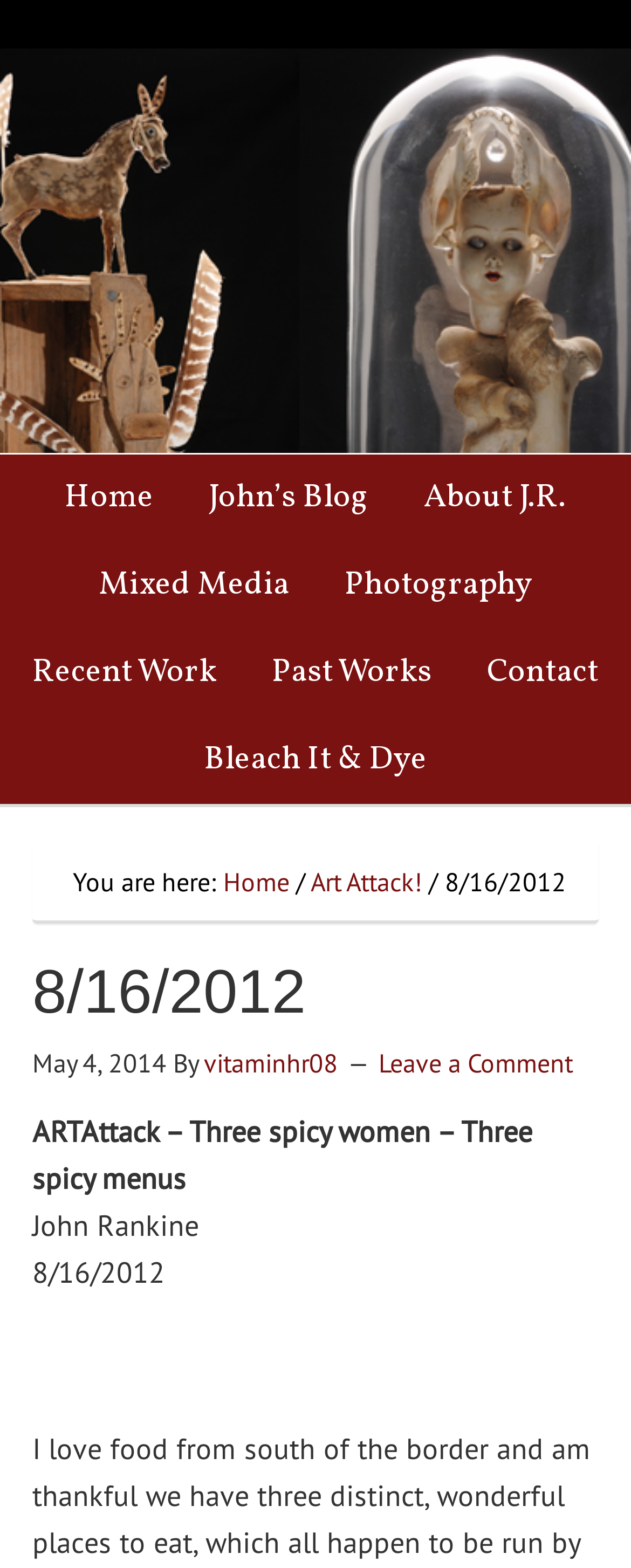Kindly determine the bounding box coordinates of the area that needs to be clicked to fulfill this instruction: "contact John".

[0.733, 0.401, 0.987, 0.457]